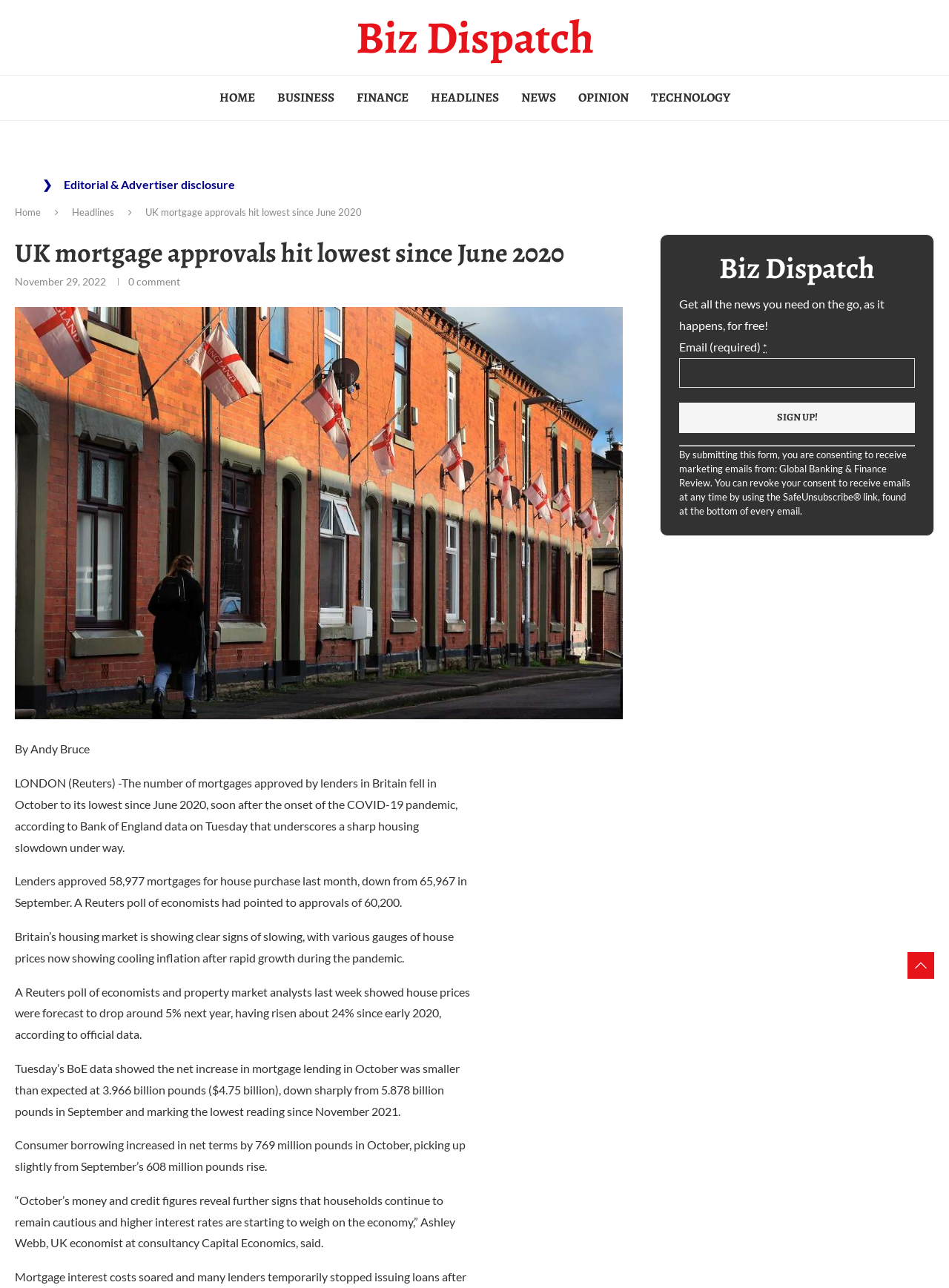Please provide a detailed answer to the question below by examining the image:
What is the lowest number of mortgage approvals since when?

I found this answer by looking at the heading 'UK mortgage approvals hit lowest since June 2020' and understanding that it is referring to a specific time period when mortgage approvals were at their lowest.